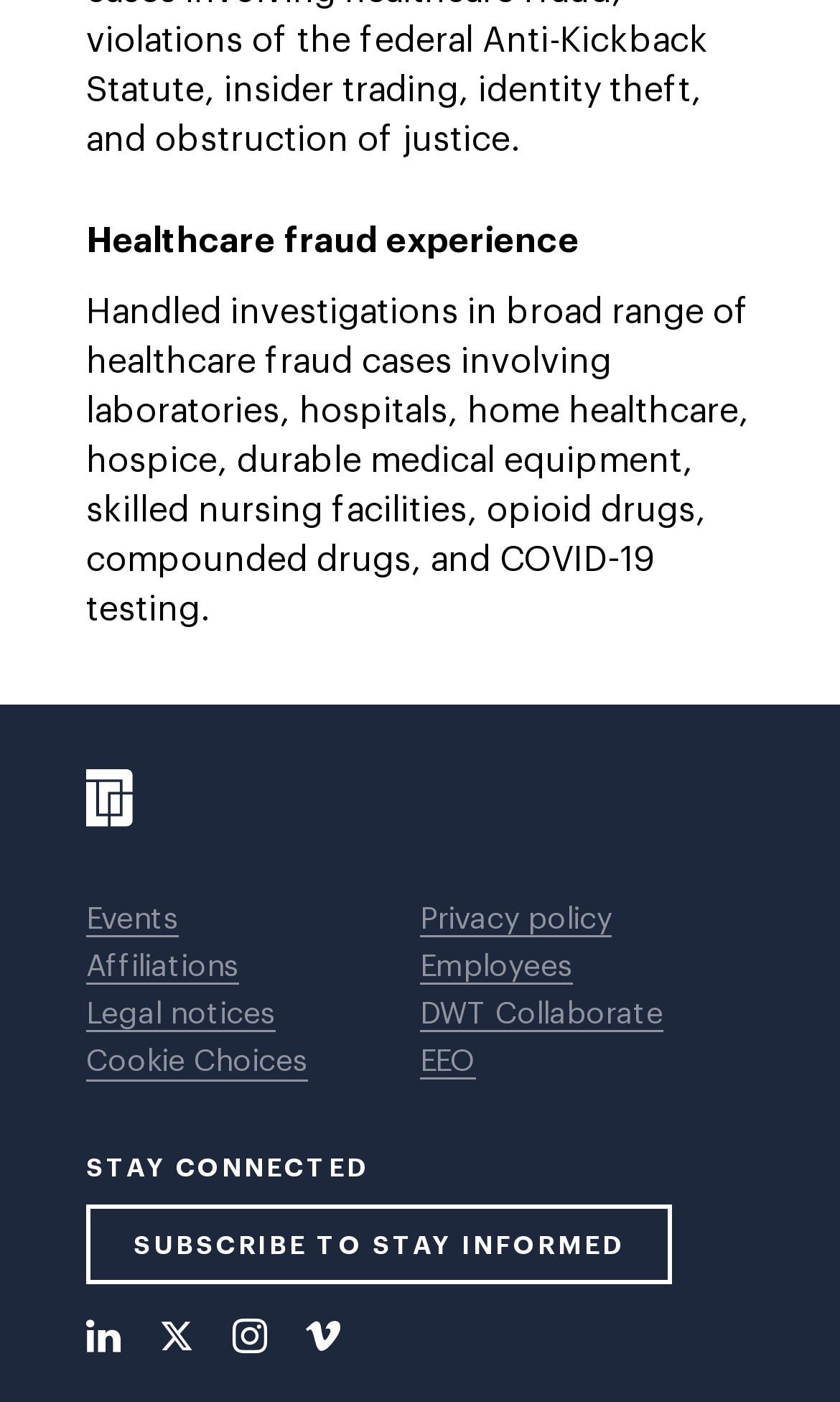Could you determine the bounding box coordinates of the clickable element to complete the instruction: "View the Privacy policy"? Provide the coordinates as four float numbers between 0 and 1, i.e., [left, top, right, bottom].

[0.5, 0.639, 0.728, 0.673]